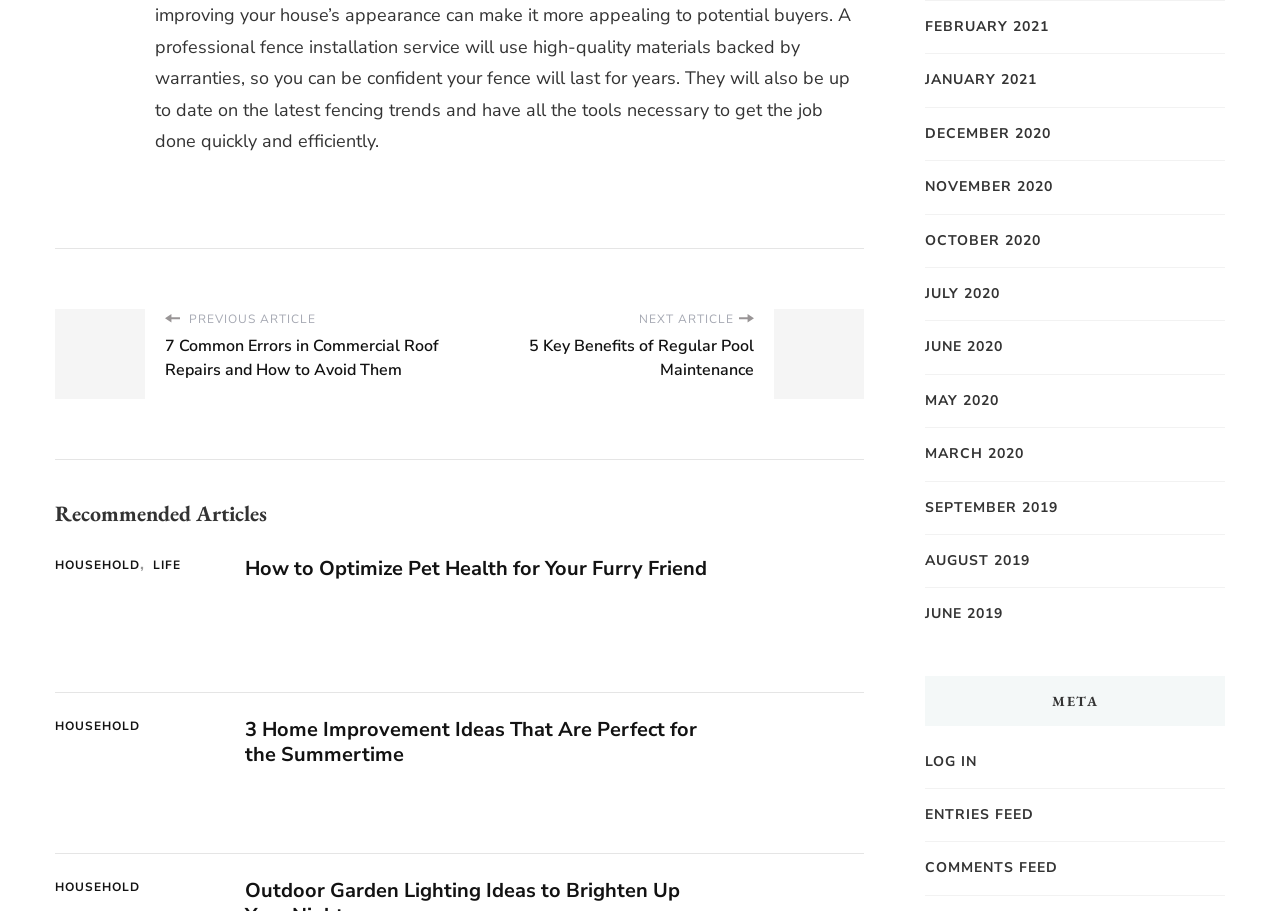Specify the bounding box coordinates of the area to click in order to execute this command: 'View recommended article about pet health'. The coordinates should consist of four float numbers ranging from 0 to 1, and should be formatted as [left, top, right, bottom].

[0.191, 0.61, 0.552, 0.639]